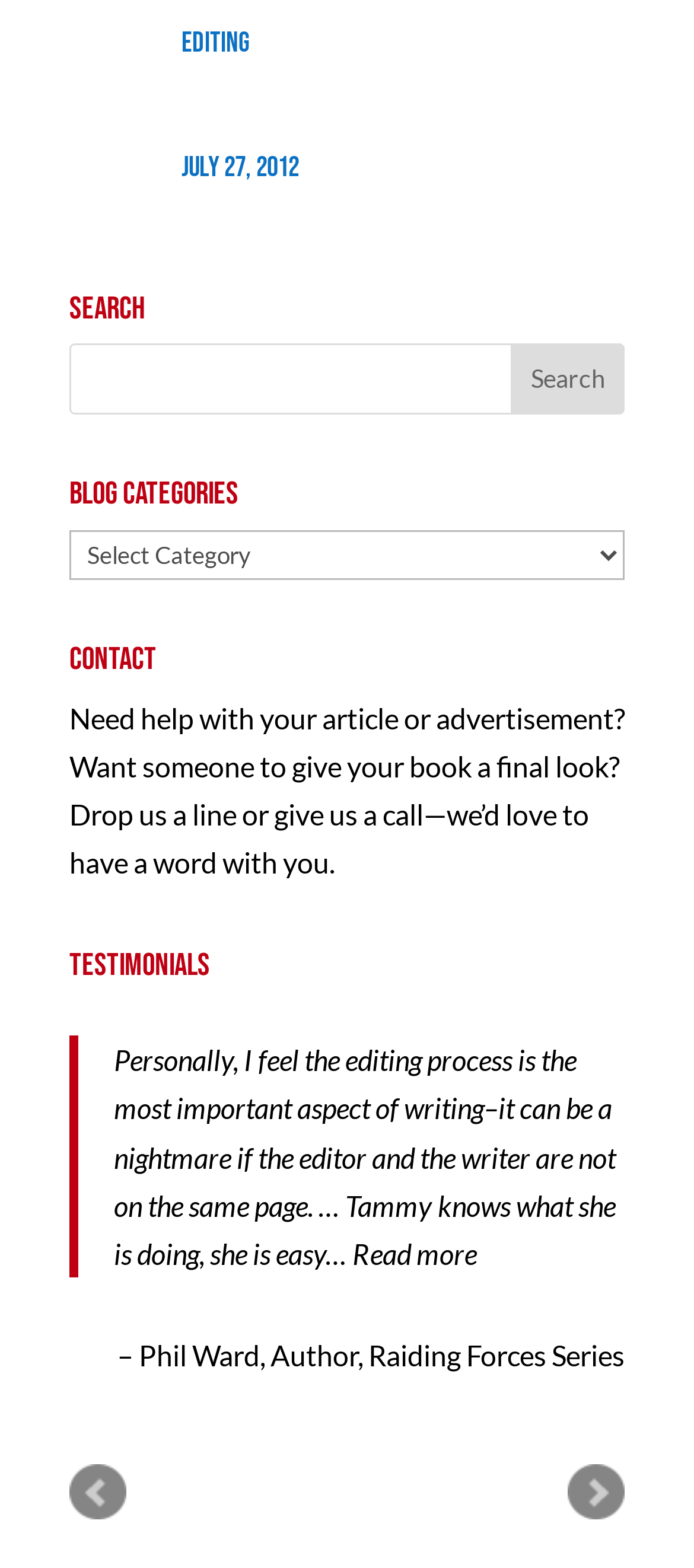Answer with a single word or phrase: 
What is the date mentioned on the webpage?

July 27, 2012